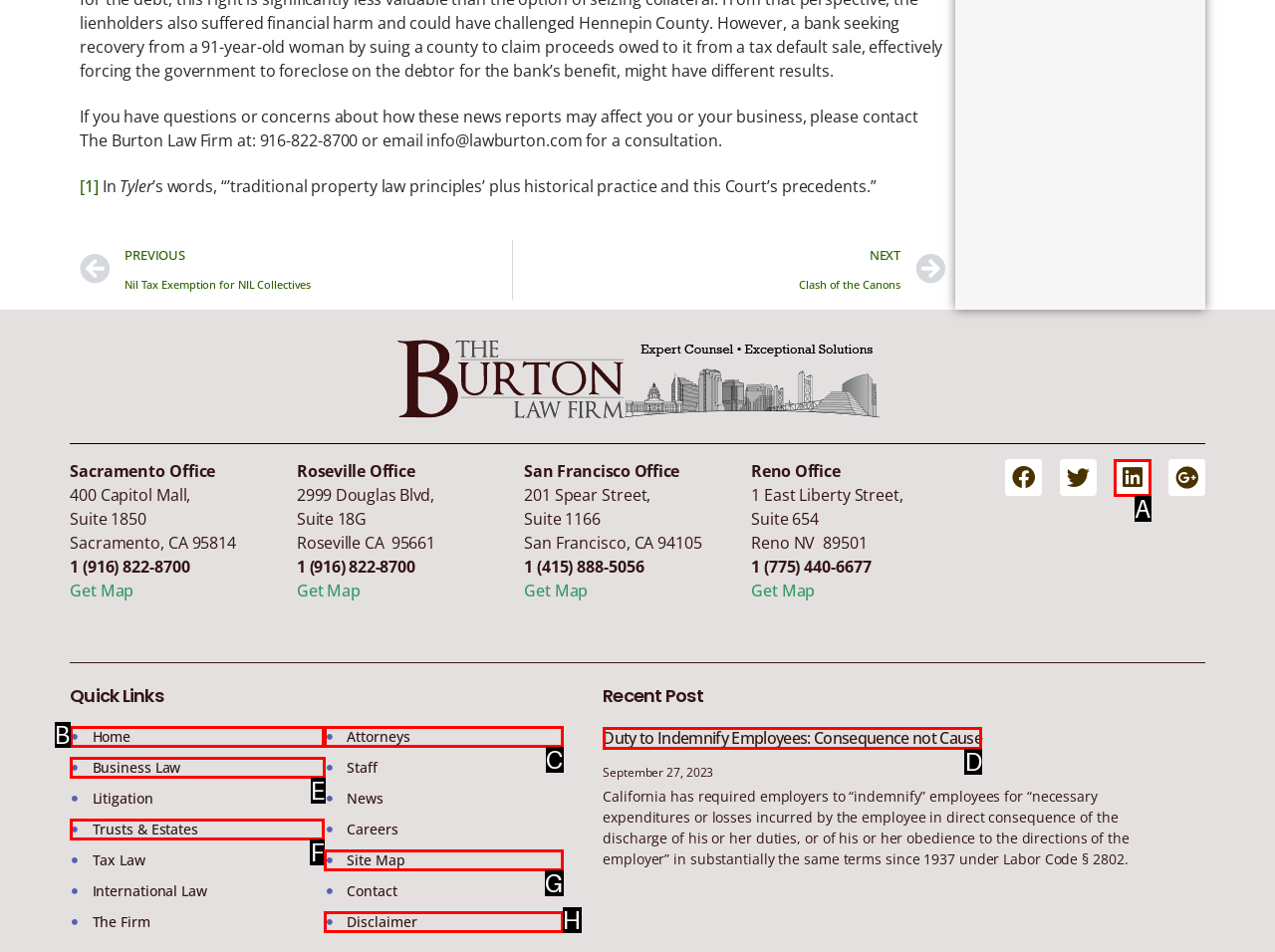Indicate which red-bounded element should be clicked to perform the task: Read the blog post about Canadian Business Audit Preparation Answer with the letter of the correct option.

None